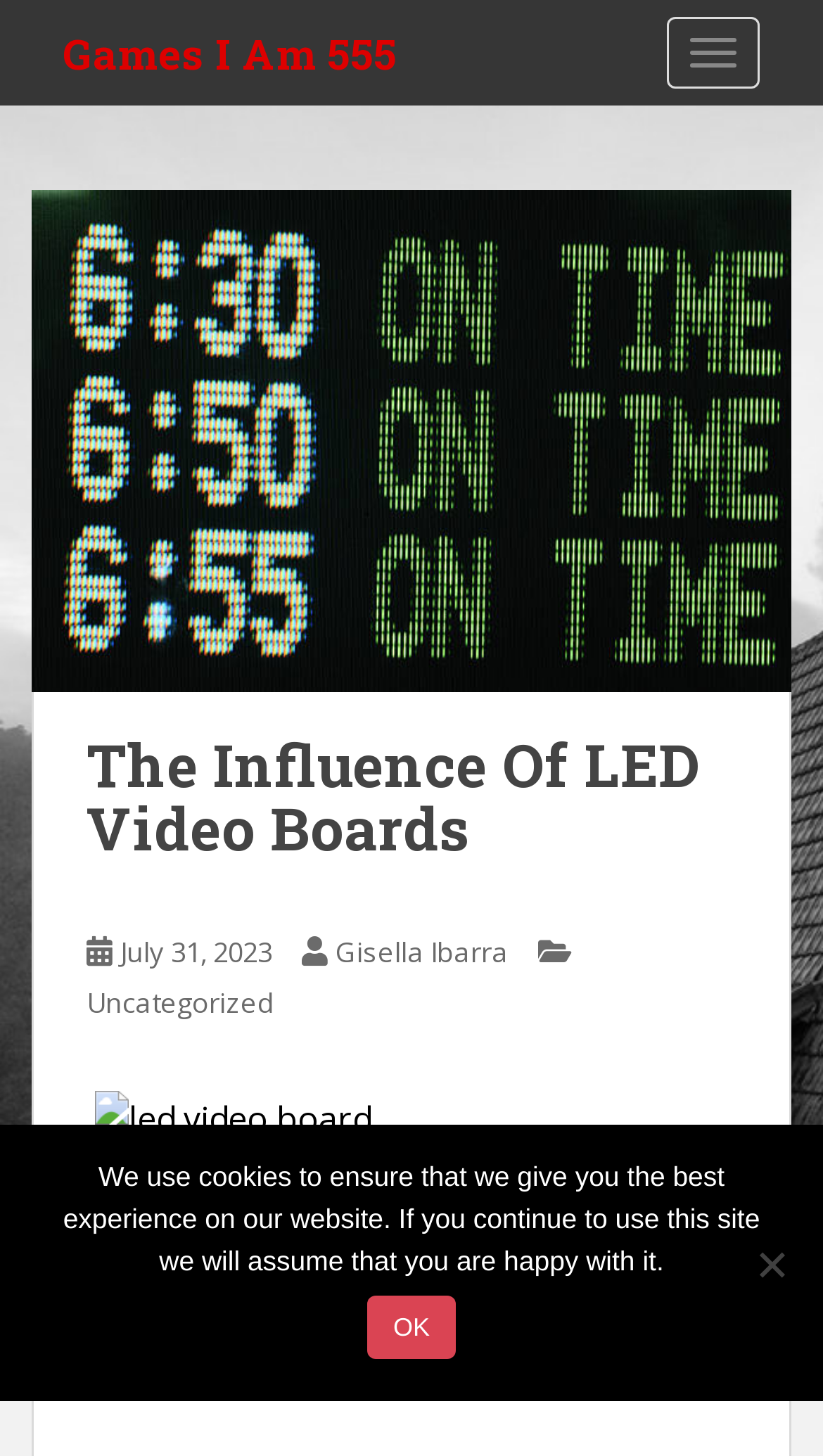Utilize the details in the image to give a detailed response to the question: What is the date of the article?

I found the date of the article by looking at the link 'July 31, 2023' which is located below the main heading 'The Influence Of LED Video Boards'.